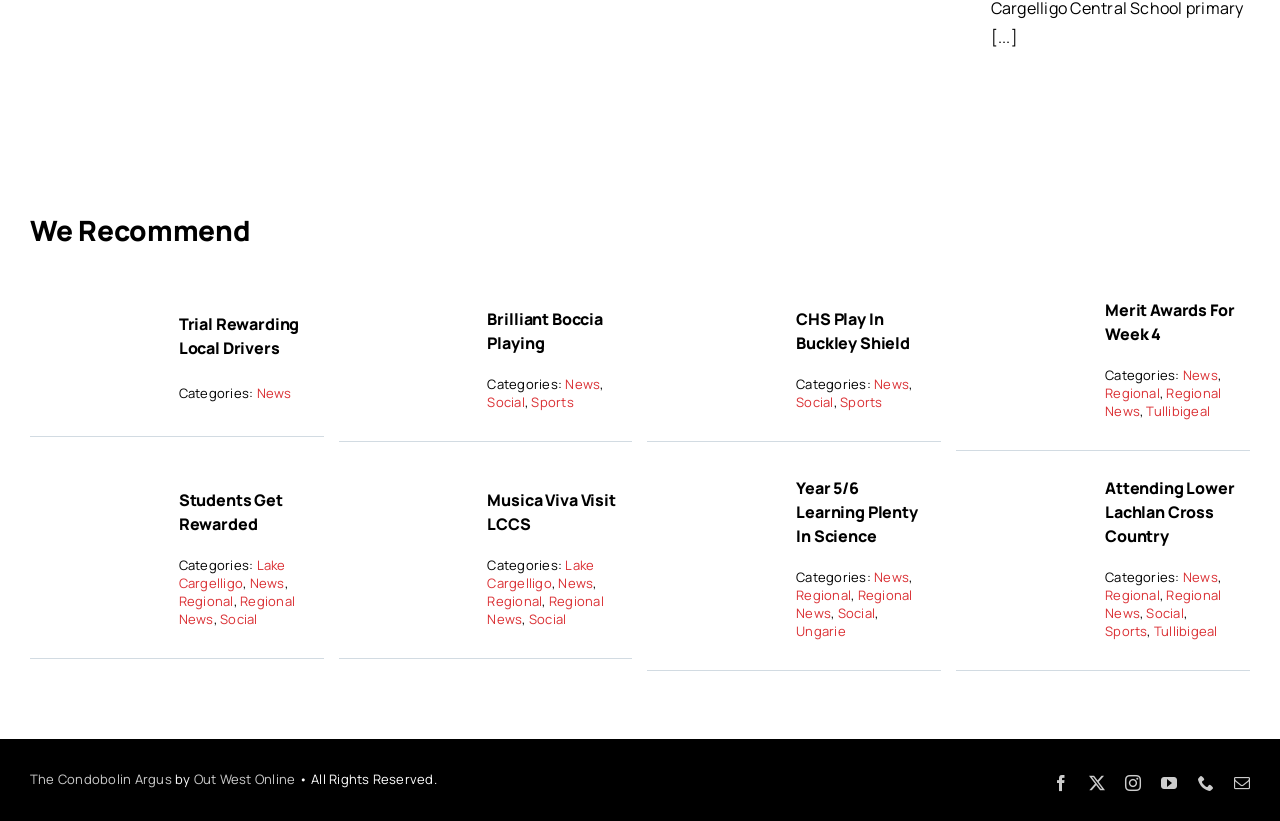Based on the element description: "Sports", identify the UI element and provide its bounding box coordinates. Use four float numbers between 0 and 1, [left, top, right, bottom].

[0.415, 0.479, 0.448, 0.501]